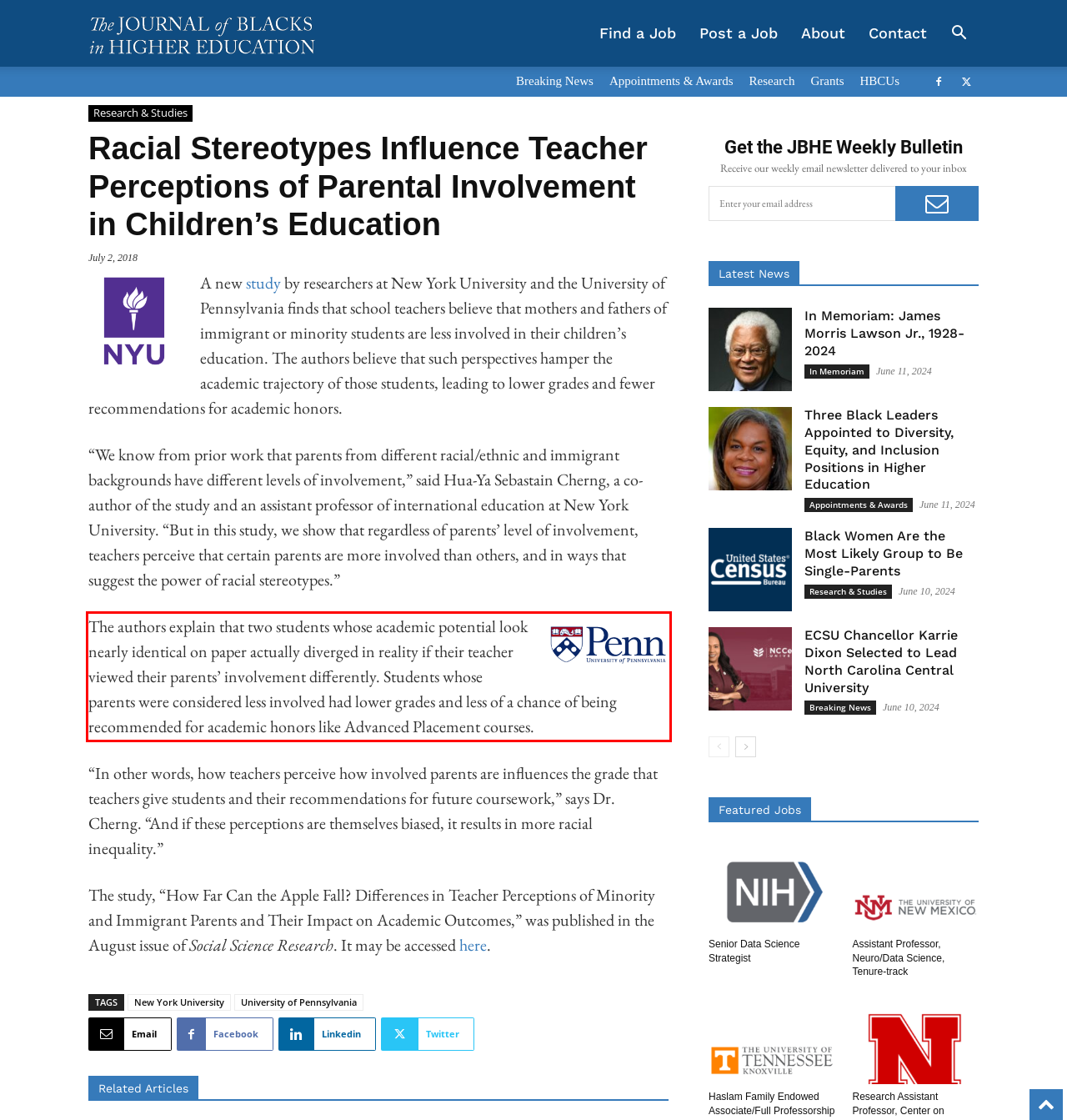You are given a screenshot of a webpage with a UI element highlighted by a red bounding box. Please perform OCR on the text content within this red bounding box.

The authors explain that two students whose academic potential look nearly identical on paper actually diverged in reality if their teacher viewed their parents’ involvement differently. Students whose parents were considered less involved had lower grades and less of a chance of being recommended for academic honors like Advanced Placement courses.